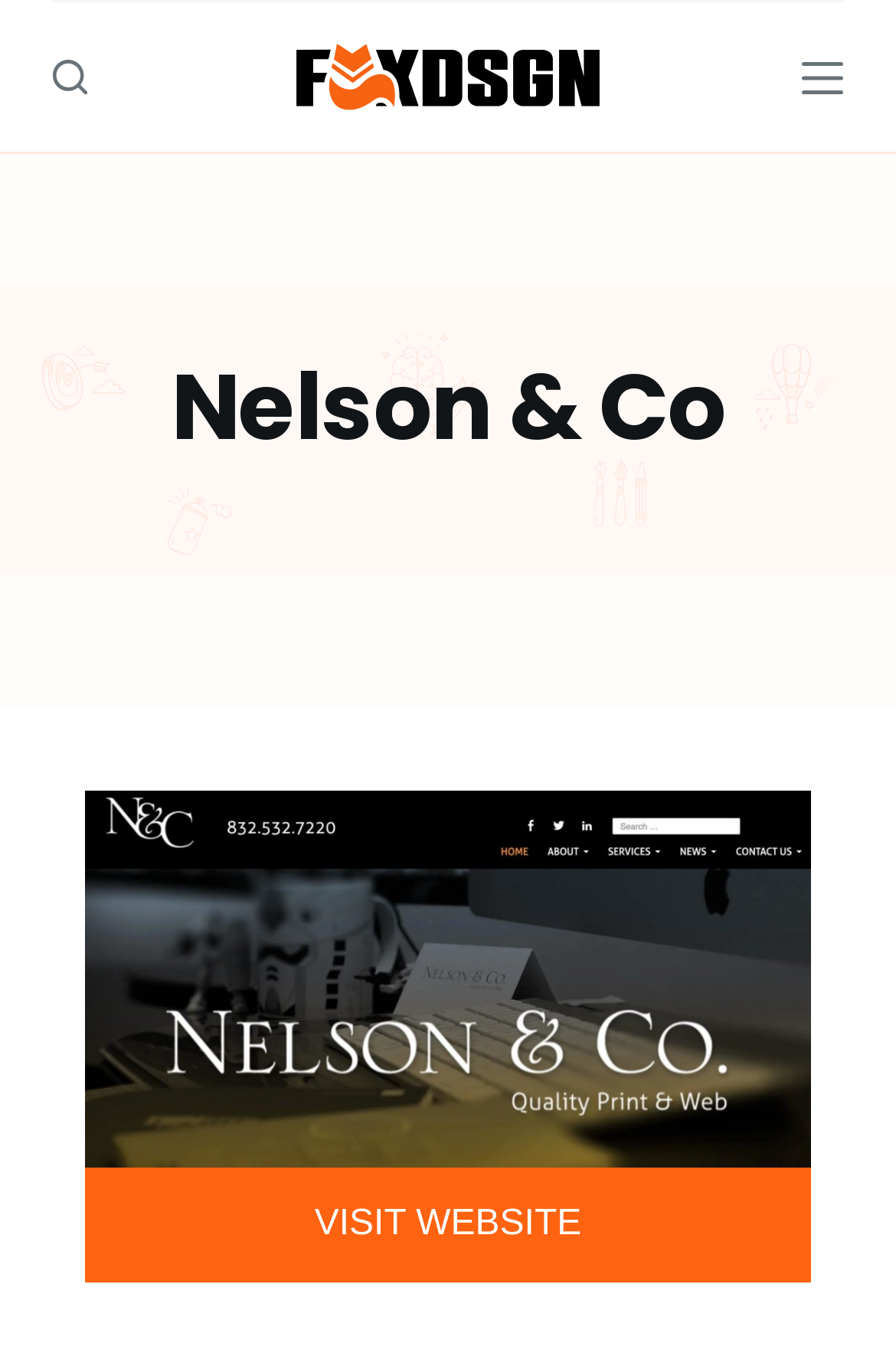Please determine the bounding box coordinates for the UI element described as: "Search".

[0.06, 0.044, 0.098, 0.069]